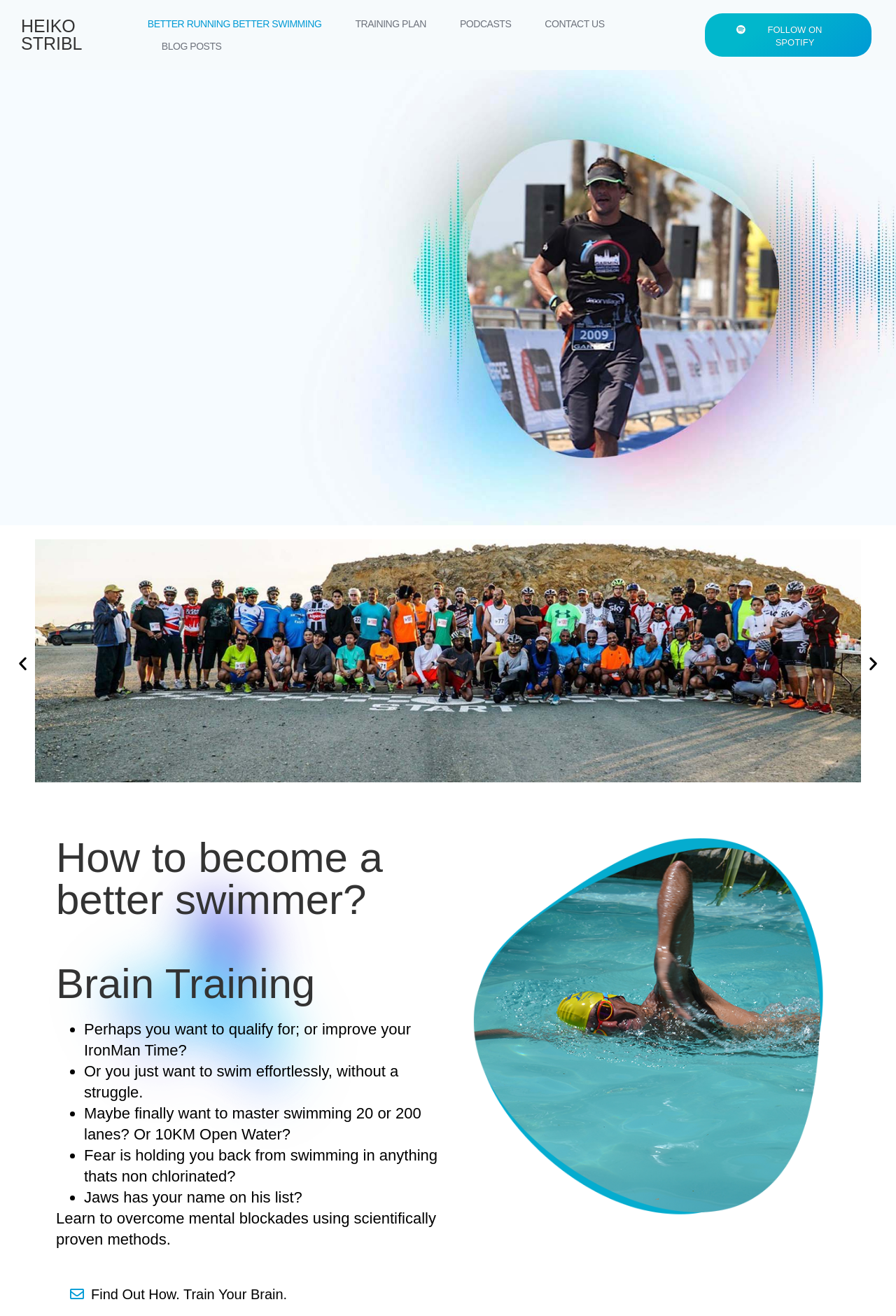Give a comprehensive overview of the webpage, including key elements.

The webpage is about Athletic Potential, specifically focusing on brain training for runners and swimmers. At the top, there is a heading with the name "HEIKO STRIBL" and a link to it. Below this, there are five links in a row, including "BETTER RUNNING BETTER SWIMMING", "TRAINING PLAN", "PODCASTS", "CONTACT US", and "BLOG POSTS". 

To the right of these links, there is a link to "FOLLOW ON SPOTIFY". Below these elements, there is a large image that takes up most of the width of the page, showing participants. On the left and right sides of this image, there are two buttons. 

Below the image, there is a heading that asks "How to become a better swimmer? Brain Training". This is followed by a list of four bullet points, each describing a goal or struggle related to swimming, such as qualifying for a competition or swimming effortlessly. 

Below this list, there is a paragraph of text that explains how to overcome mental blockades using scientifically proven methods. Finally, at the very bottom of the page, there is a link to "Find Out How. Train Your Brain."